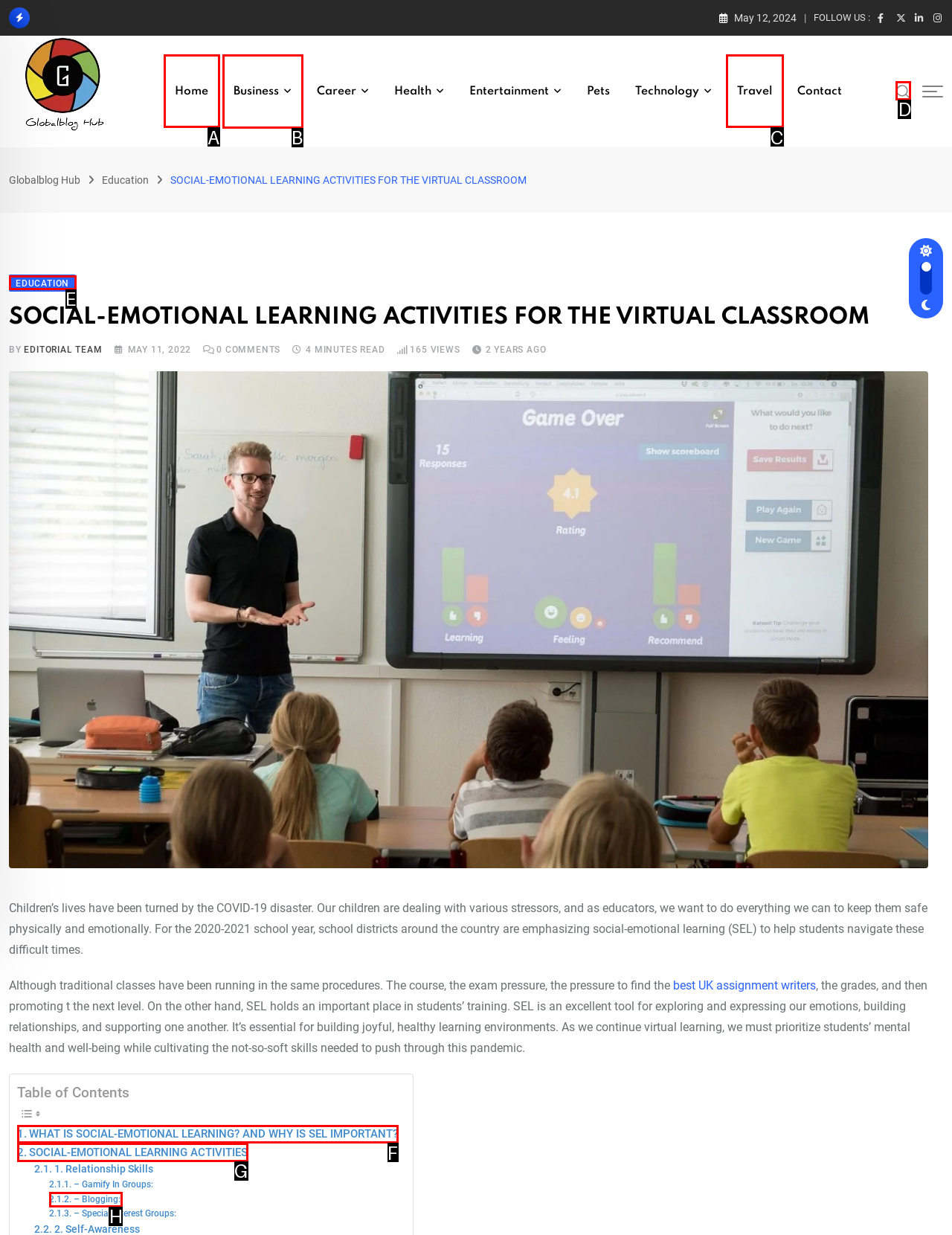For the task "Search for something", which option's letter should you click? Answer with the letter only.

D